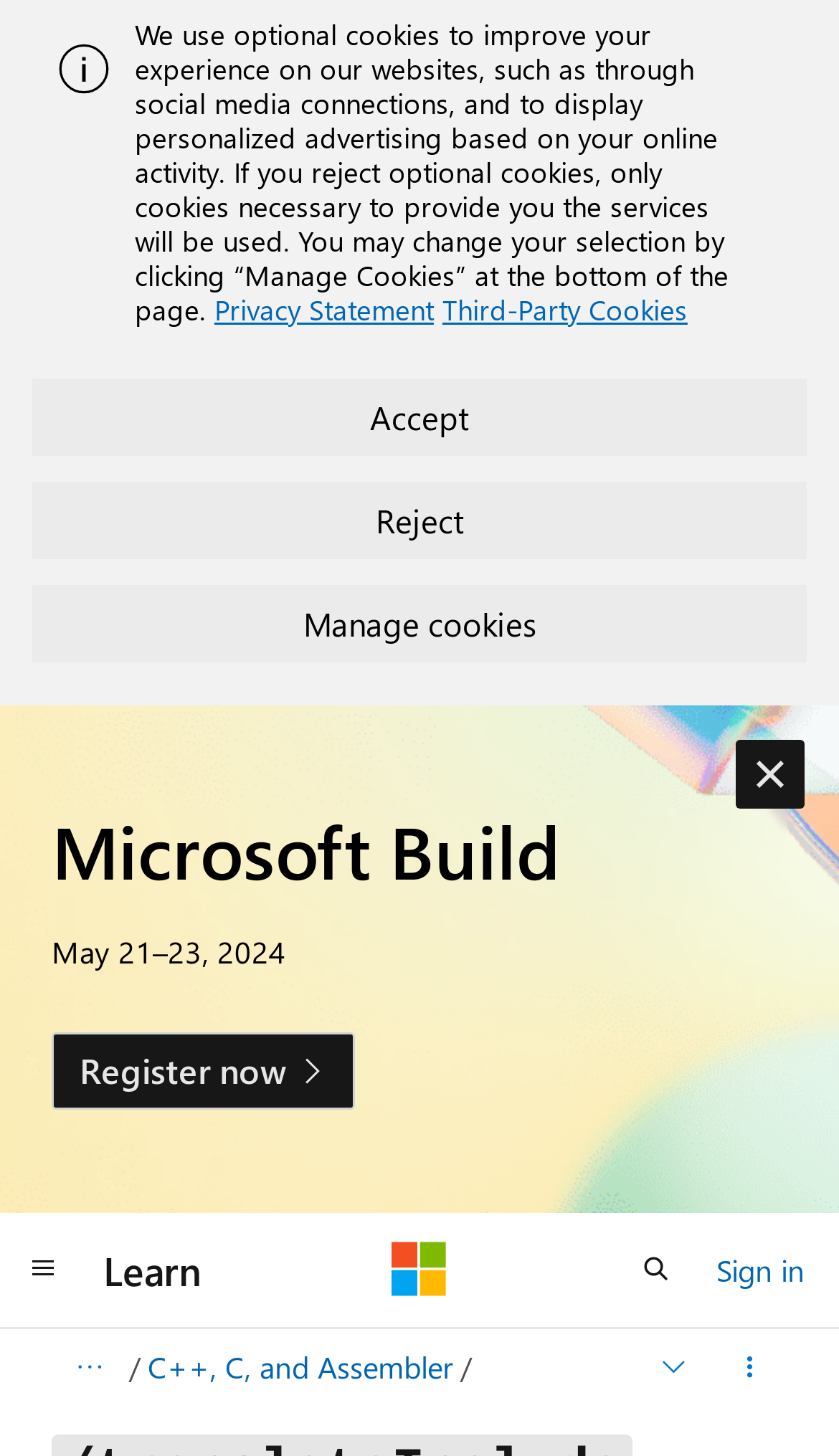Respond with a single word or phrase to the following question: What is the event mentioned on the webpage?

Microsoft Build